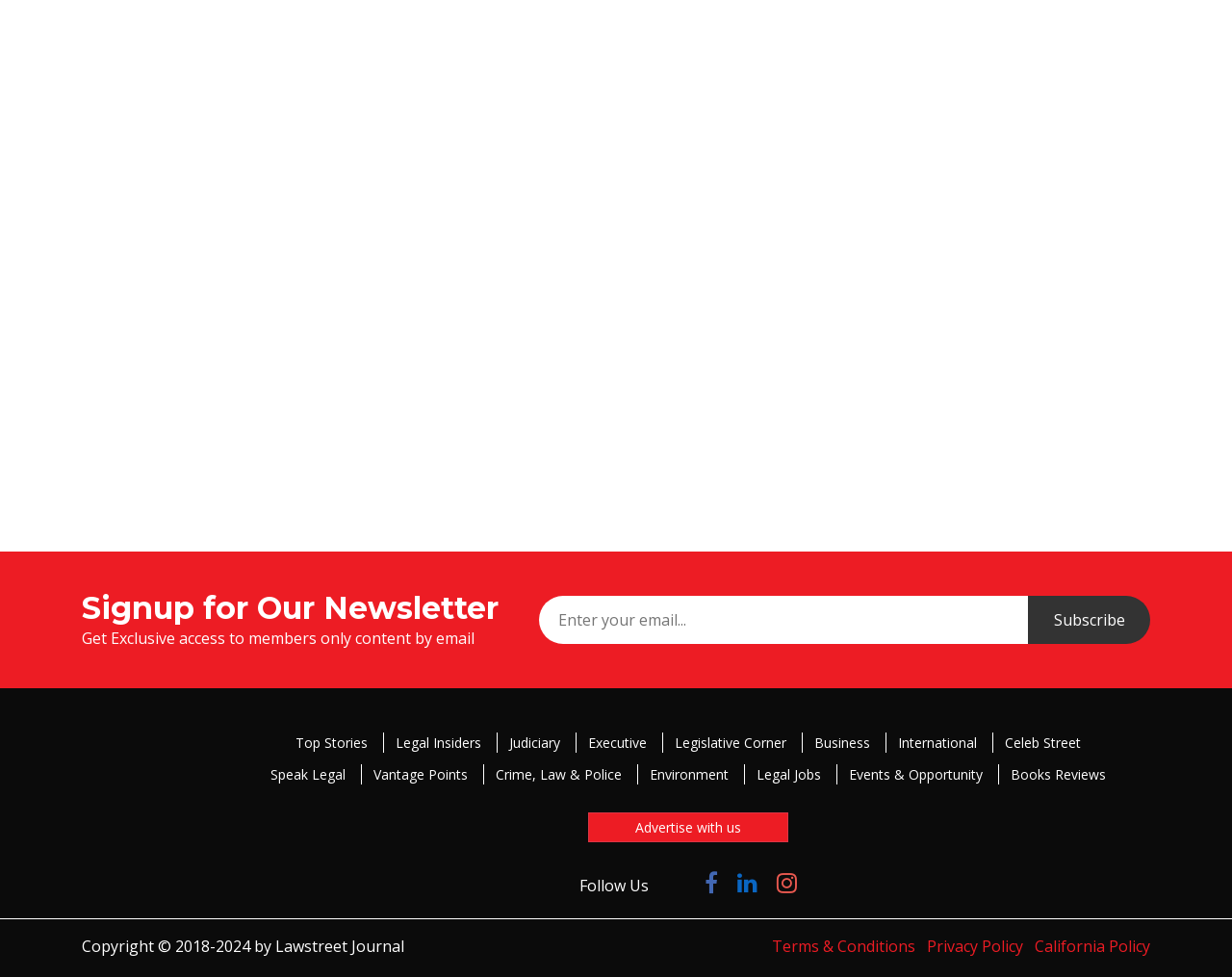Provide the bounding box coordinates for the specified HTML element described in this description: "Advertise with us". The coordinates should be four float numbers ranging from 0 to 1, in the format [left, top, right, bottom].

[0.477, 0.832, 0.64, 0.862]